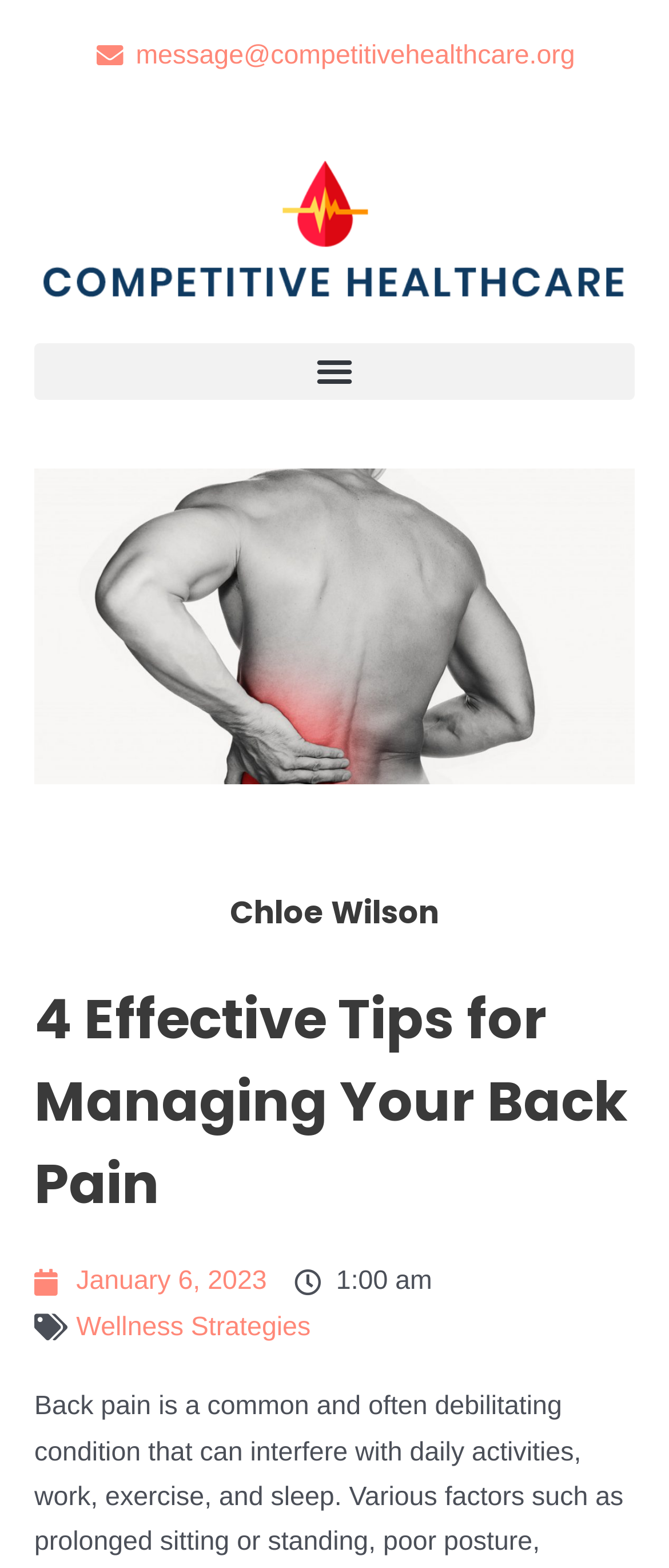Generate a comprehensive description of the webpage.

The webpage is about managing back pain, with a focus on providing effective tips and strategies. At the top, there is a navigation section with a "Menu Toggle" button, which is not expanded. To the right of the button, there is an image of a muscular man with lower back pain. 

Below the navigation section, there is a heading with the author's name, "Chloe Wilson". Following this, there is a main heading that reads "4 Effective Tips for Managing Your Back Pain". 

Underneath the main heading, there is a publication date, "January 6, 2023", along with the time "1:00 am" to the right. Below this, there is a link to "Wellness Strategies". 

At the very top, there are two links: one with an email address "message@competitivehealthcare.org" and another with no text.